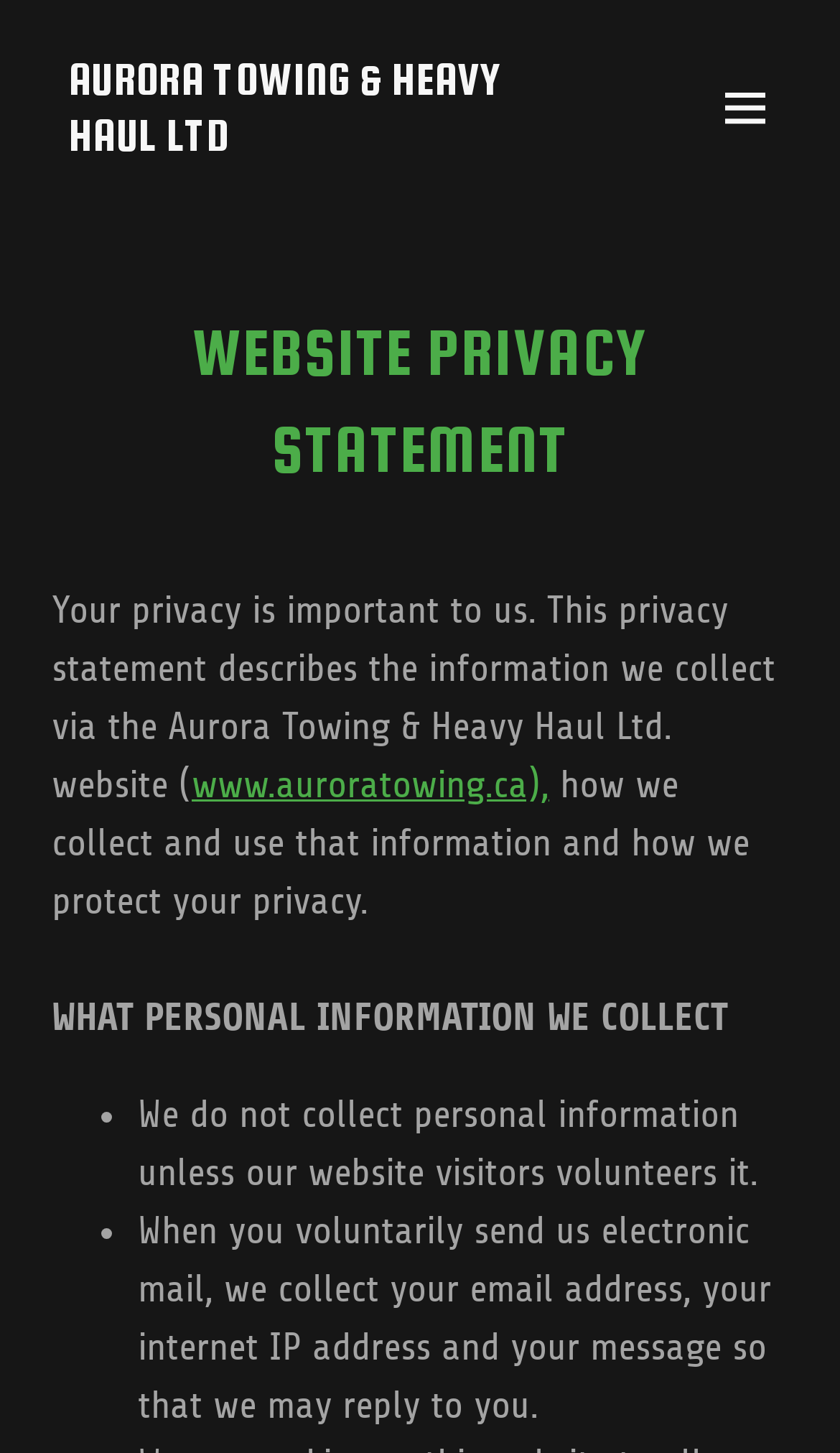Answer the question briefly using a single word or phrase: 
Is the website collecting personal information by default?

No